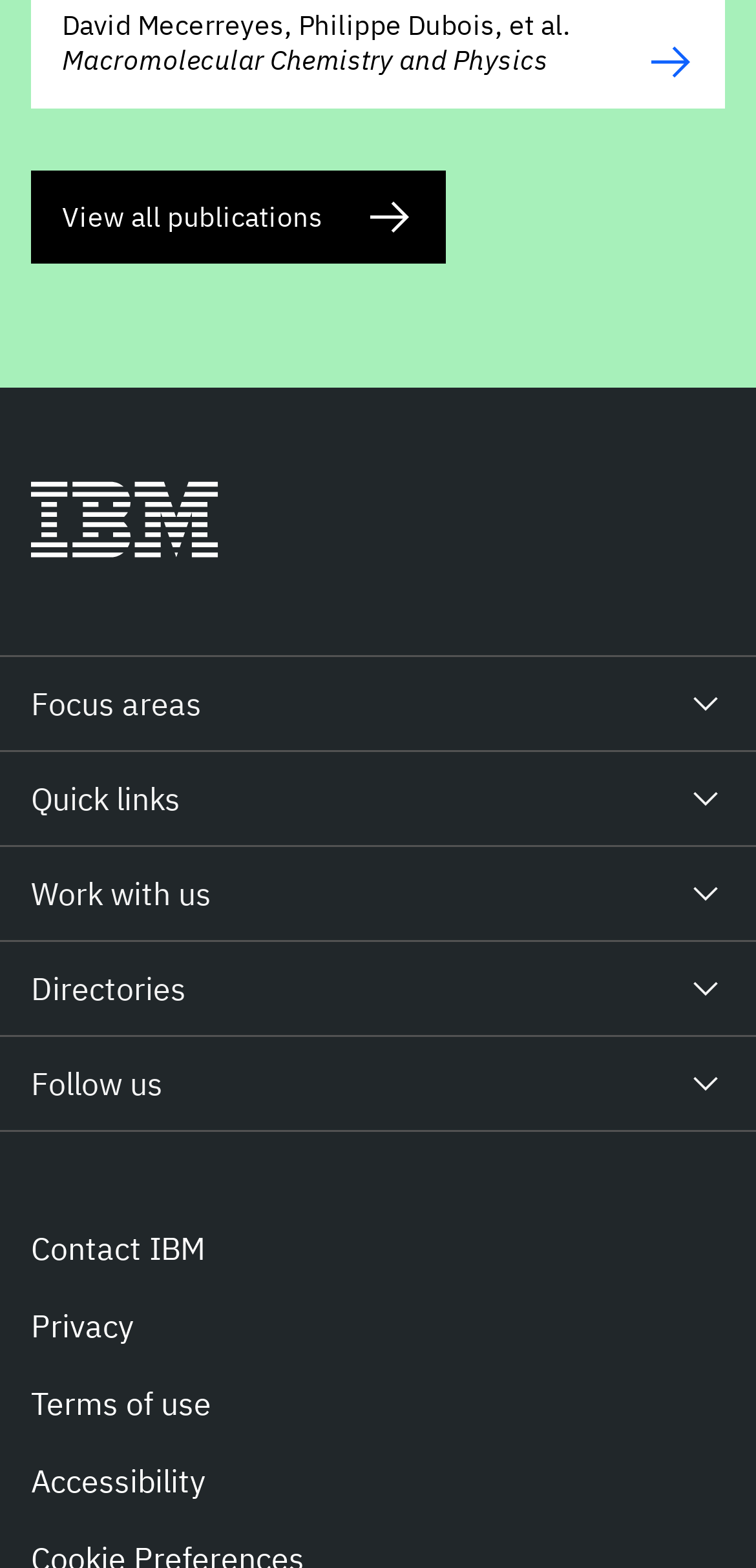Locate the bounding box coordinates of the element that should be clicked to fulfill the instruction: "View all publications".

[0.041, 0.109, 0.591, 0.168]